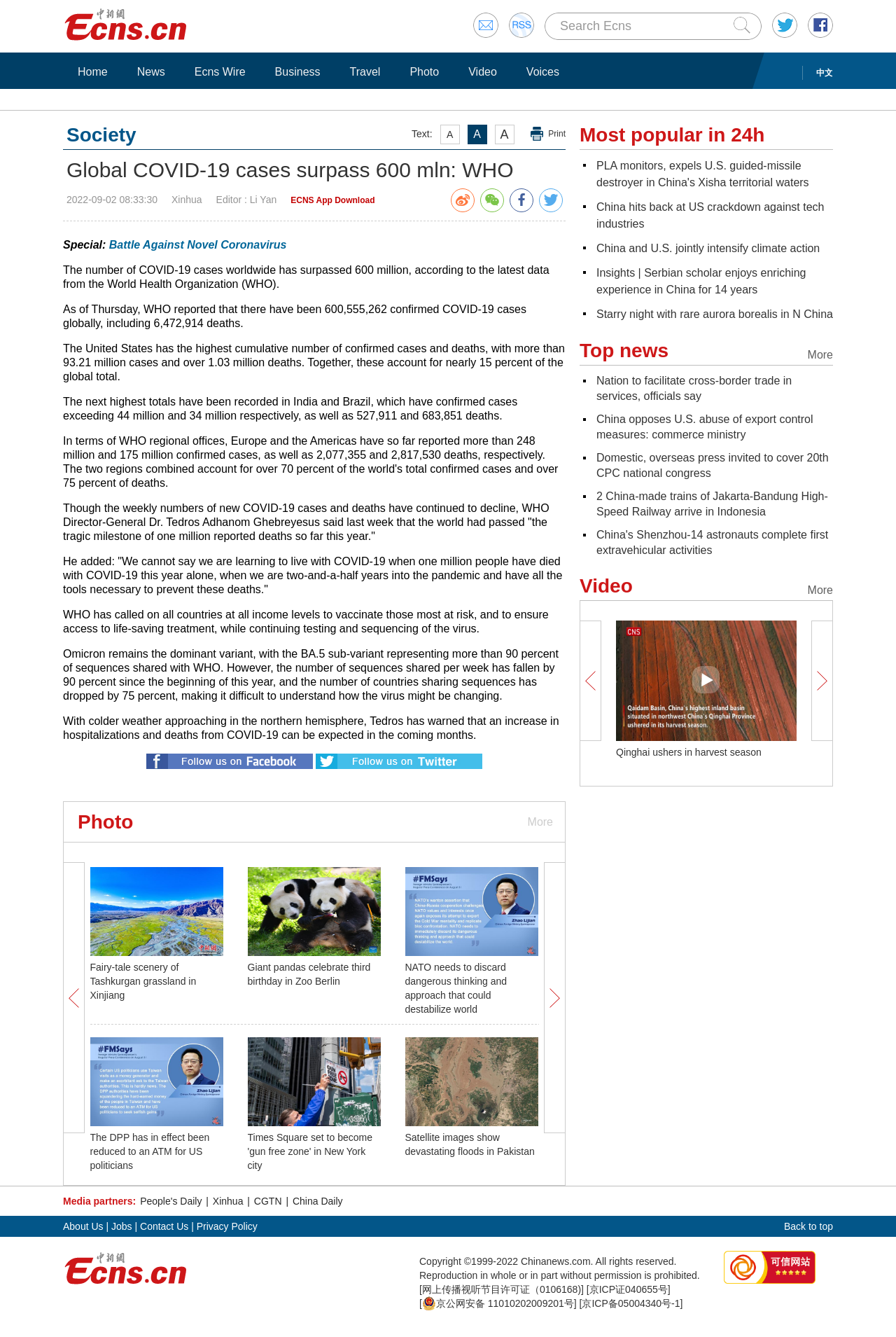Find the bounding box coordinates of the element's region that should be clicked in order to follow the given instruction: "Read more about Global COVID-19 cases". The coordinates should consist of four float numbers between 0 and 1, i.e., [left, top, right, bottom].

[0.07, 0.118, 0.631, 0.136]